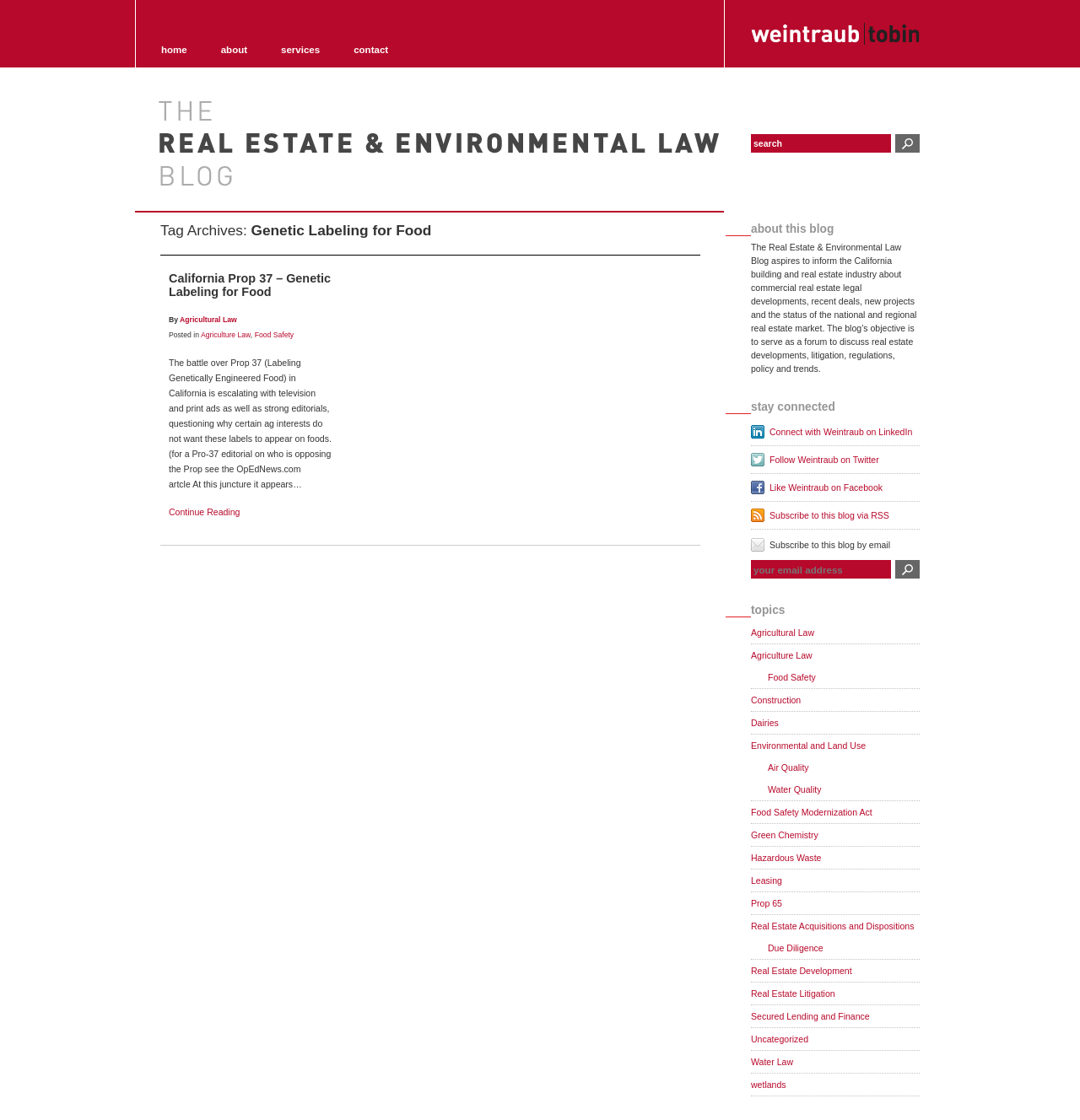Provide a thorough summary of the webpage.

The webpage is a blog focused on real estate and environmental law. At the top, there is a header section with a title "The Real Estate & Environmental Law Blog" and a navigation menu with links to "home", "about", "services", and "contact". Below the header, there is a search bar with a "Go" button.

The main content area is divided into two sections. On the left, there is a blog post with a title "California Prop 37 – Genetic Labeling for Food" and a brief summary of the article. The post includes a "Continue Reading" link. On the right, there is a sidebar with several sections. The first section is a brief description of the blog, stating its objective to inform the California building and real estate industry about commercial real estate legal developments.

Below the blog description, there are sections for "stay connected" with links to connect with the blog on LinkedIn, Twitter, Facebook, and RSS. There is also a section to subscribe to the blog by email, with a text box to enter an email address and a "GO" button.

Further down, there is a section with links to various topics, including agricultural law, food safety, construction, and environmental and land use, among others.